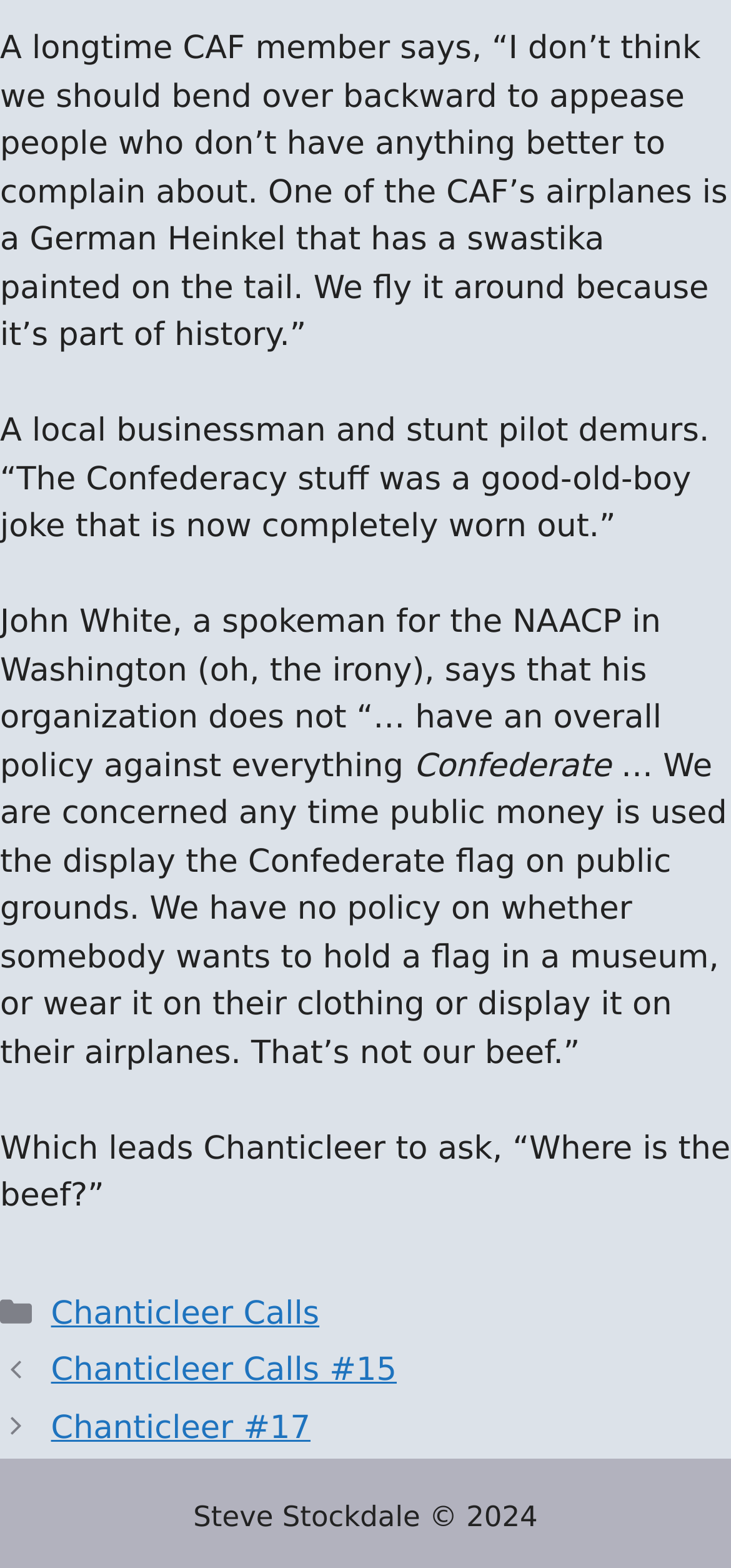How many links are in the footer?
Use the image to answer the question with a single word or phrase.

3